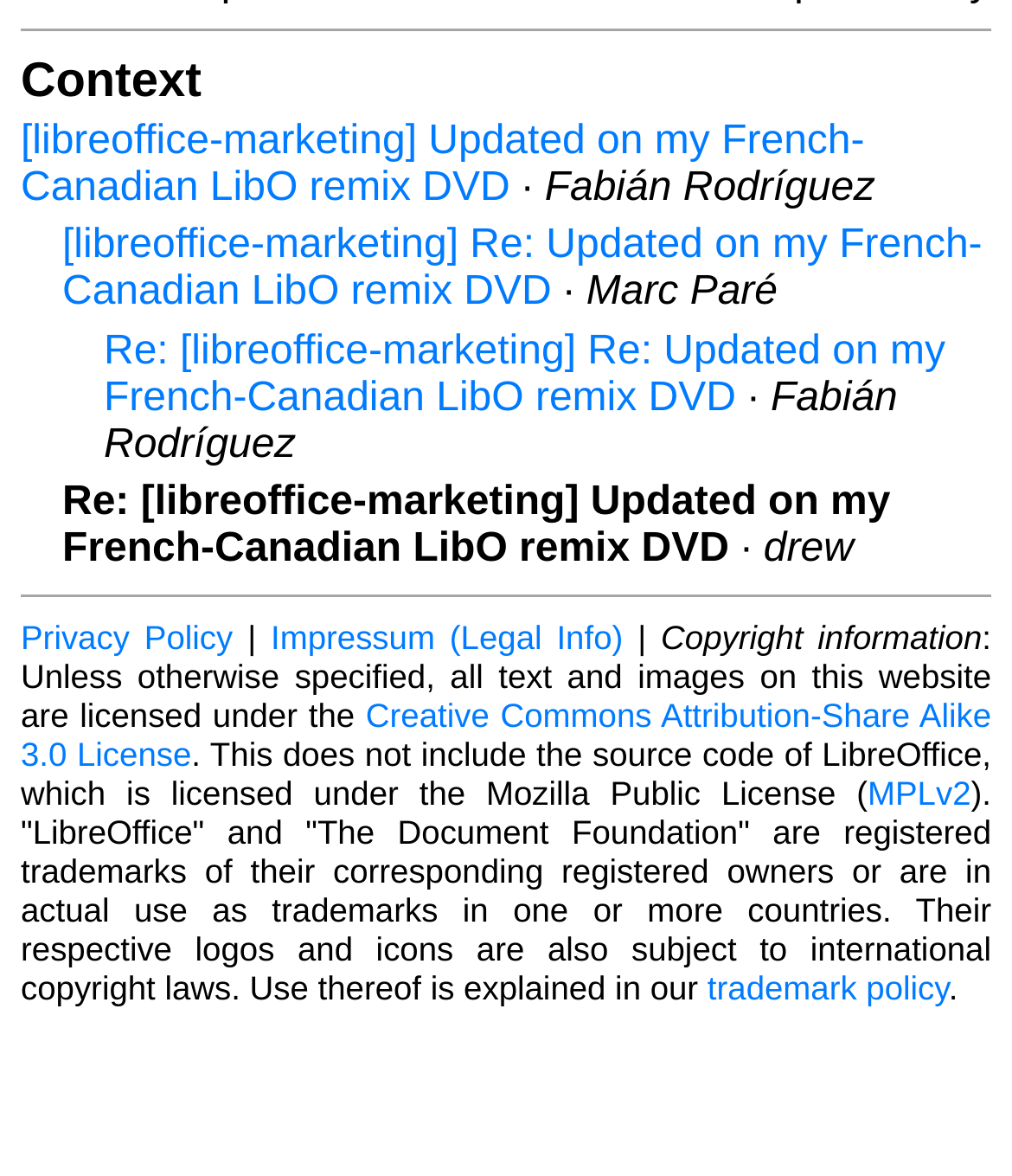Please specify the bounding box coordinates of the clickable region to carry out the following instruction: "Check updated post". The coordinates should be four float numbers between 0 and 1, in the format [left, top, right, bottom].

[0.021, 0.102, 0.854, 0.179]